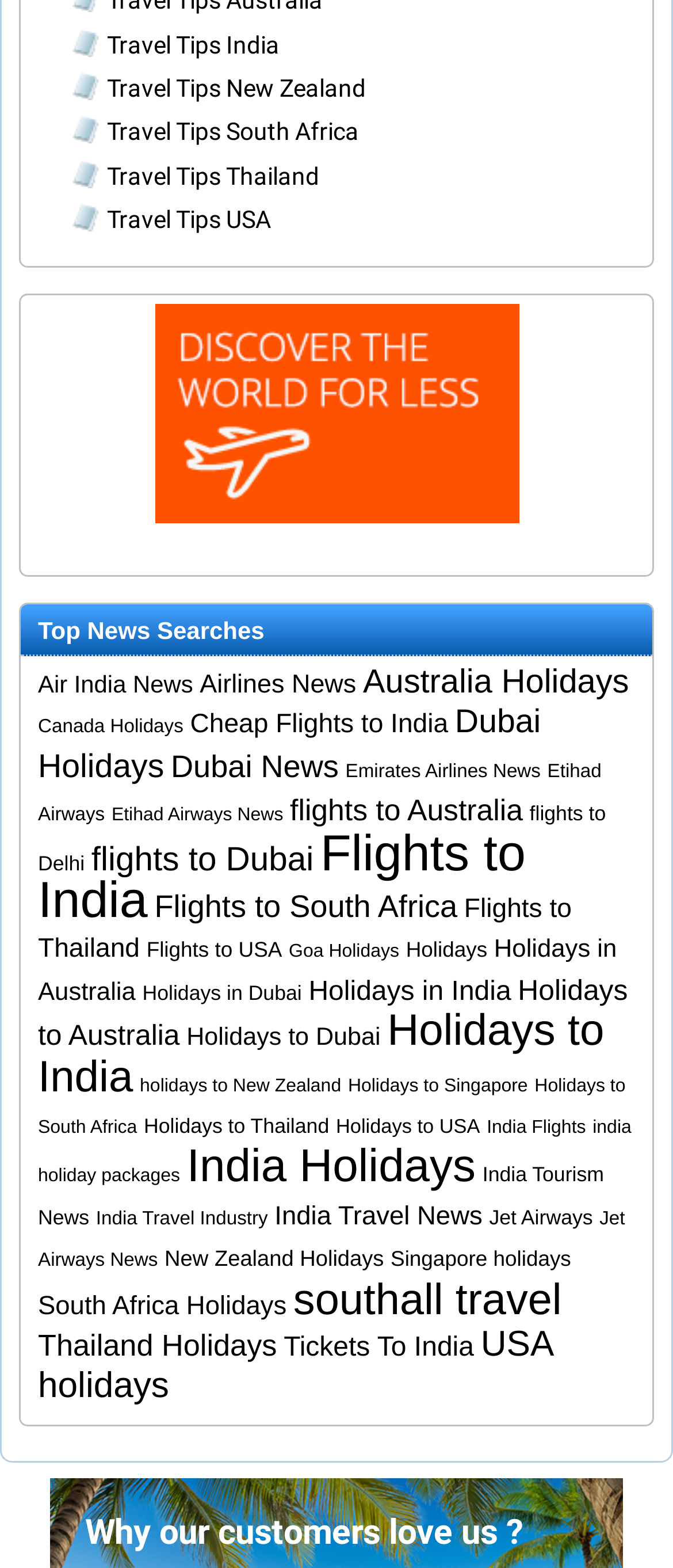What is the most popular holiday destination?
Based on the content of the image, thoroughly explain and answer the question.

I looked at the number of items in each holiday destination link and found that 'Holidays to India' has 103 items, which is the highest number among all destinations.